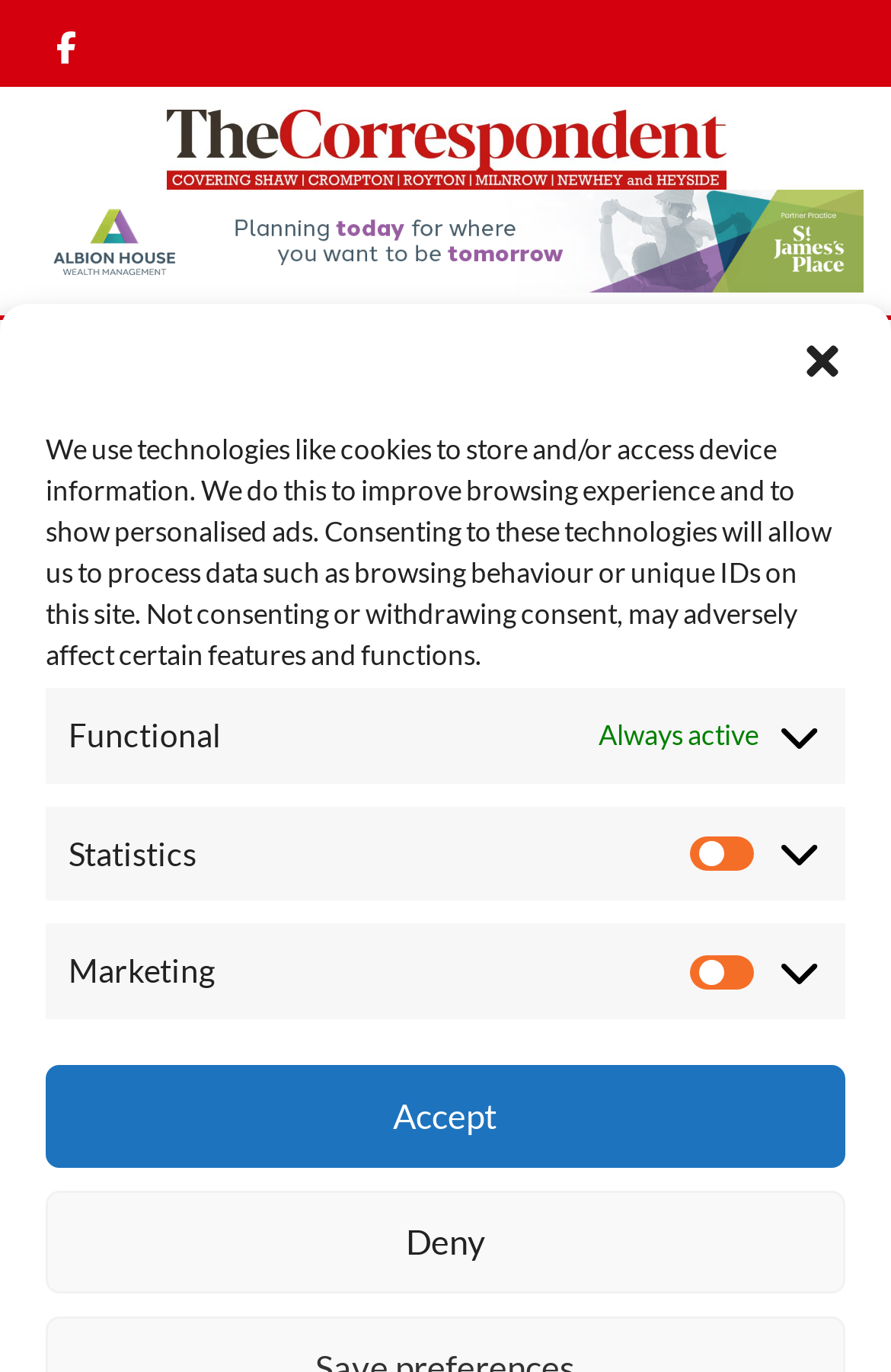Identify the bounding box coordinates of the element that should be clicked to fulfill this task: "Read the article by Shaw, Crompton and Royton Correspondent". The coordinates should be provided as four float numbers between 0 and 1, i.e., [left, top, right, bottom].

[0.186, 0.086, 0.814, 0.116]